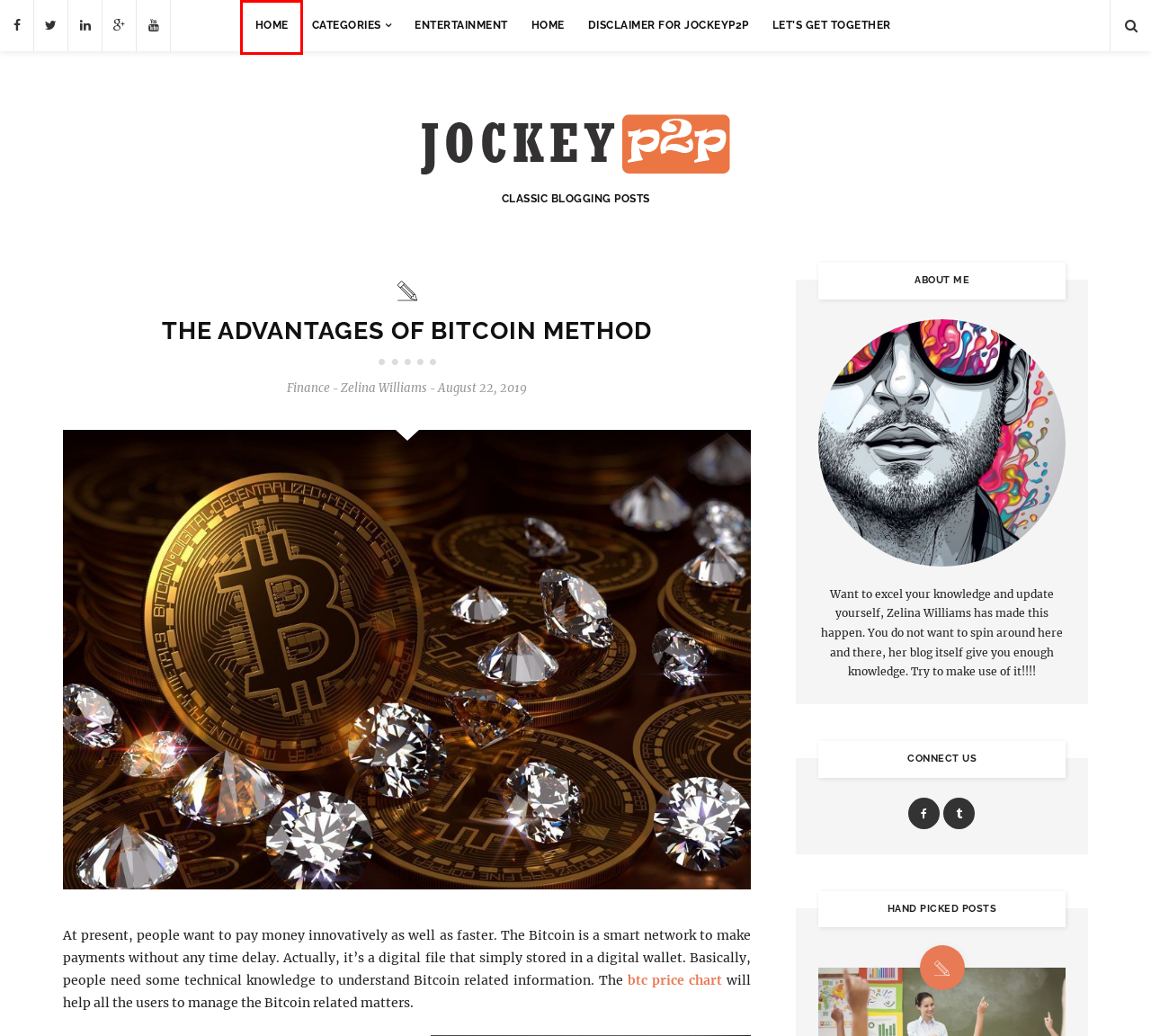Review the screenshot of a webpage which includes a red bounding box around an element. Select the description that best fits the new webpage once the element in the bounding box is clicked. Here are the candidates:
A. Disclaimer for jockeyp2p – Jockey p2p
B. Jockey p2p
C. Home – Jockey p2p
D. November 2018 – Jockey p2p
E. March 2019 – Jockey p2p
F. Finance – Jockey p2p
G. Bitcoin Price Chart | Live BTC Price Index & News - FreeBitco.in
H. October 2023 – Jockey p2p

B